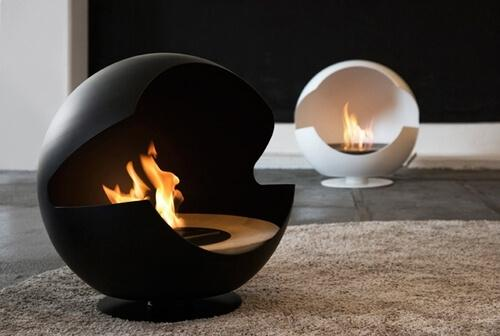What is the color of the rug?
Using the details from the image, give an elaborate explanation to answer the question.

The caption describes the rug as soft and light-colored, which provides a nice contrast to the sleek and minimalist design of the fireplace, enhancing the cozy atmosphere of the space.